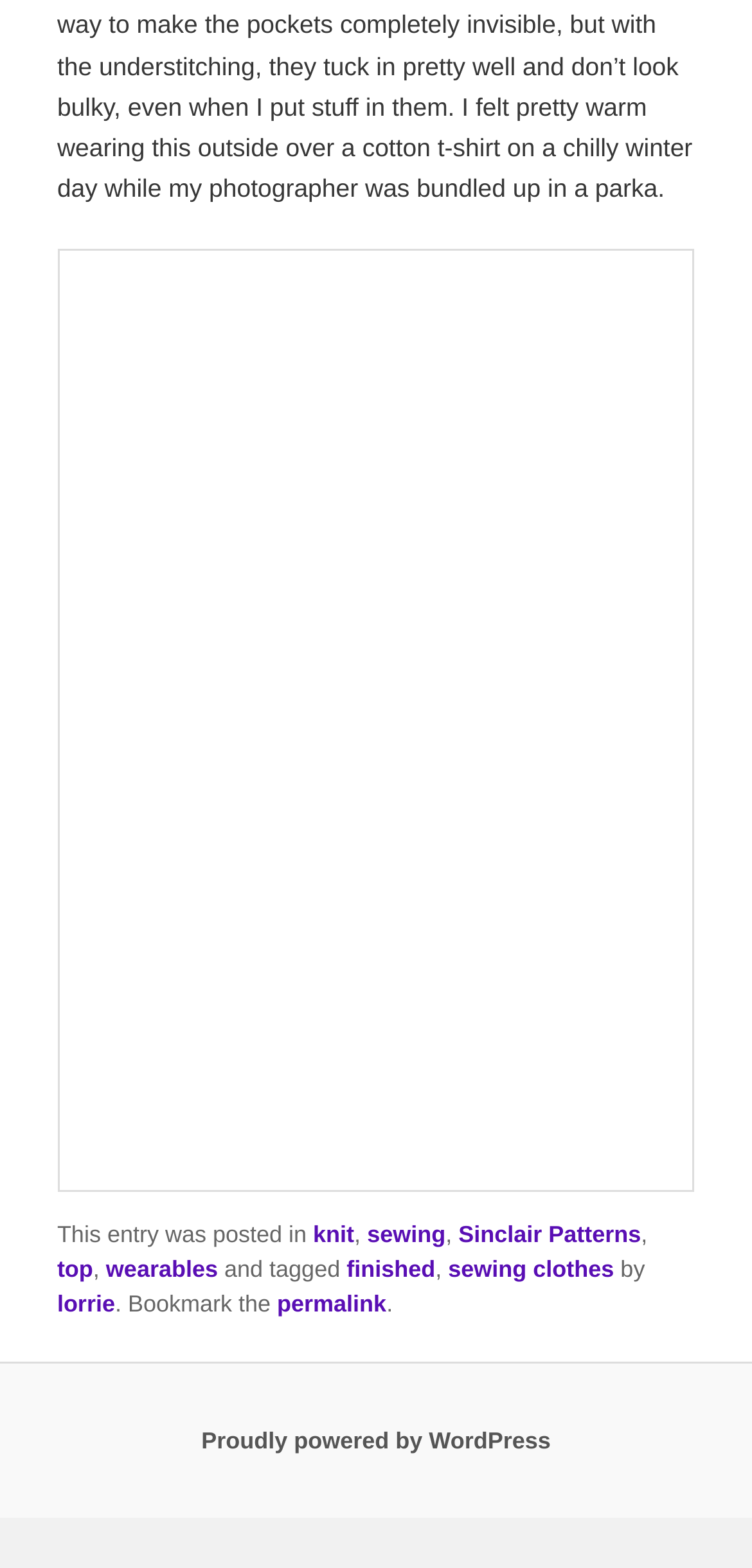What is the category of the post?
By examining the image, provide a one-word or phrase answer.

knit, sewing